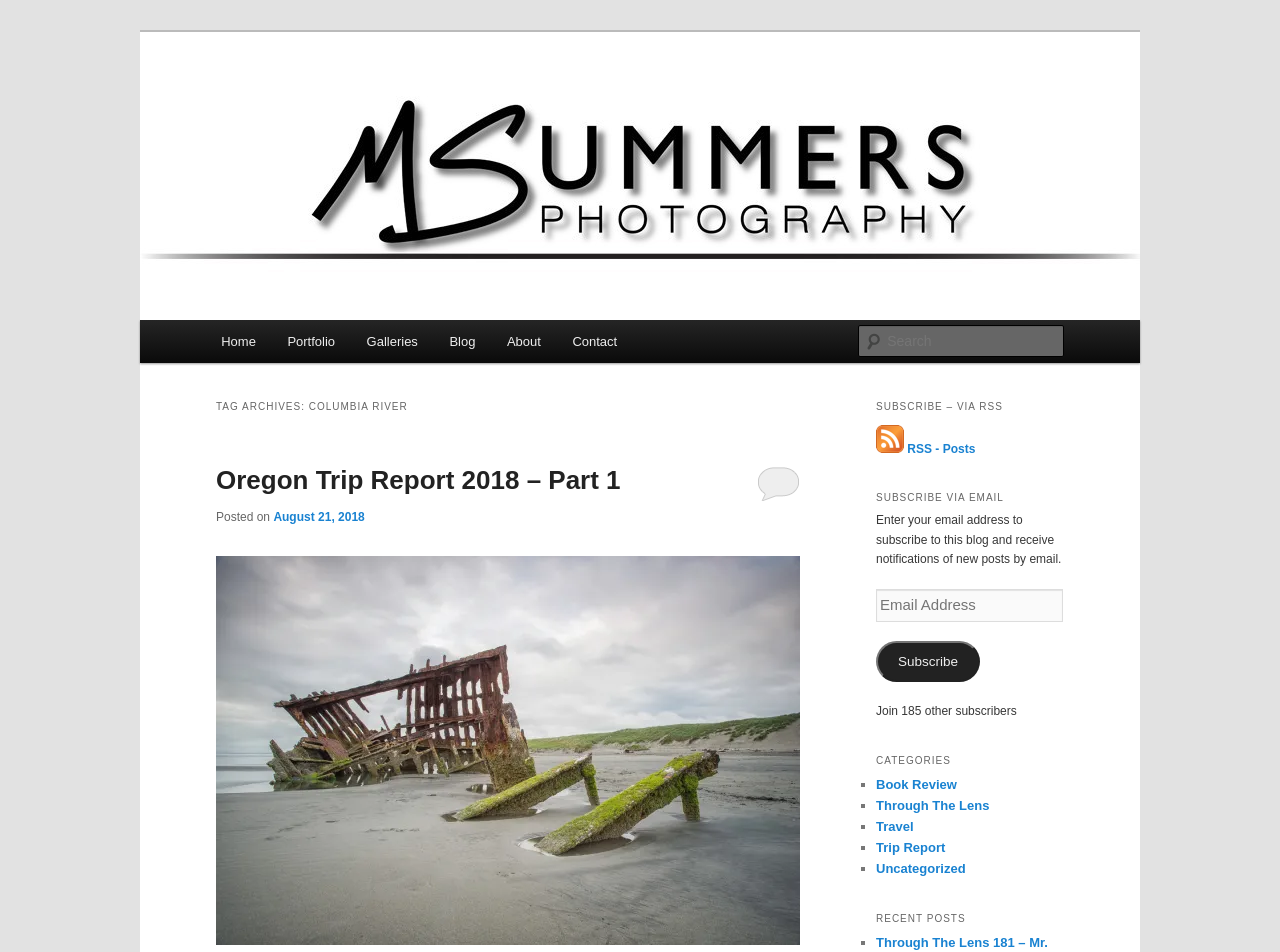What is the purpose of the textbox with the label 'Email Address'?
Using the information presented in the image, please offer a detailed response to the question.

I determined the answer by looking at the static text element with the text 'Enter your email address to subscribe to this blog and receive notifications of new posts by email.' at coordinates [0.684, 0.539, 0.829, 0.595]. This suggests that the purpose of the textbox with the label 'Email Address' is to subscribe to the blog via email.